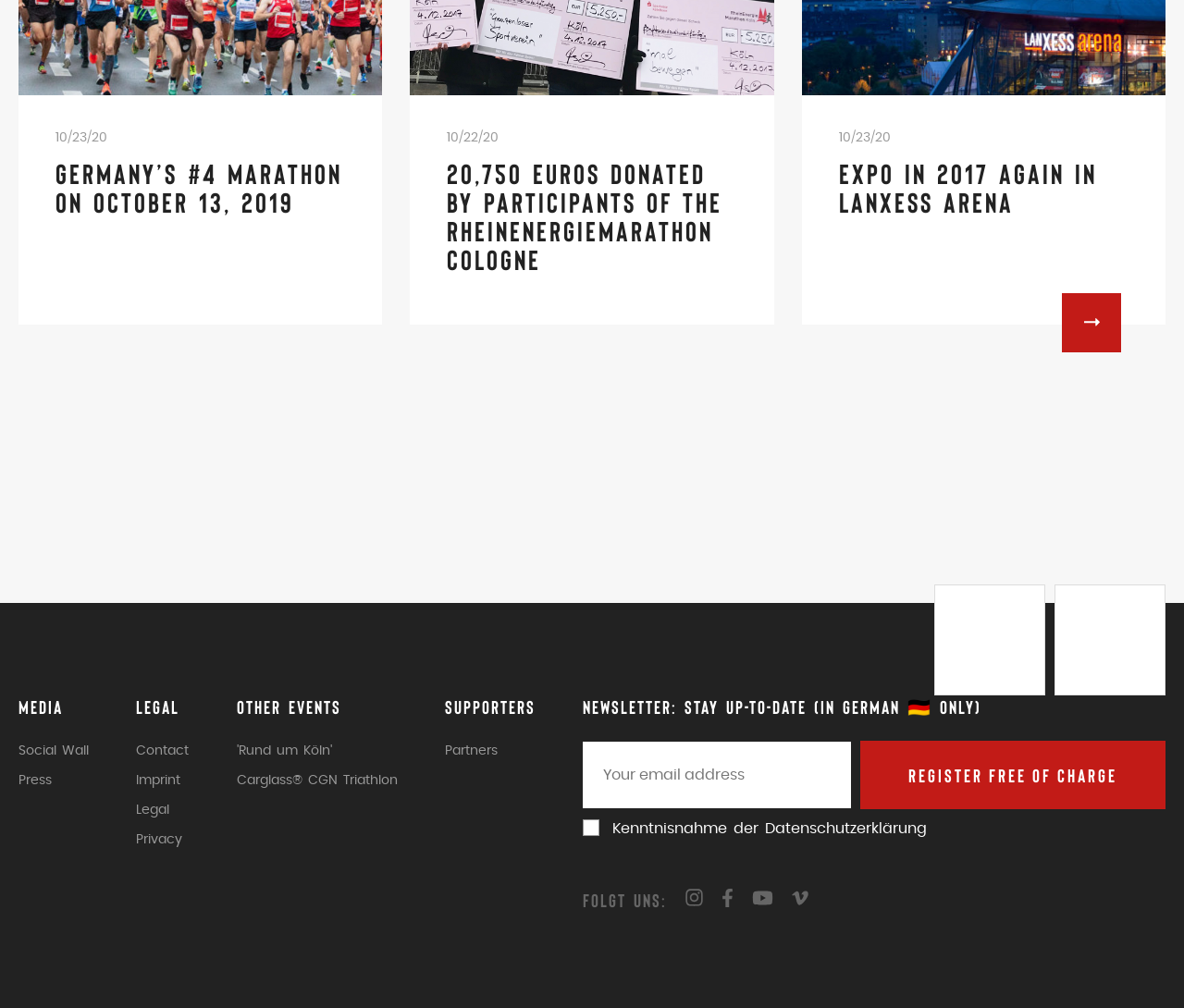What social media platforms are linked?
Please provide a detailed and thorough answer to the question.

The social media platforms linked are Instagram, Facebook, YouTube, and Vimeo, which are represented by their respective icons and links at the bottom of the webpage.